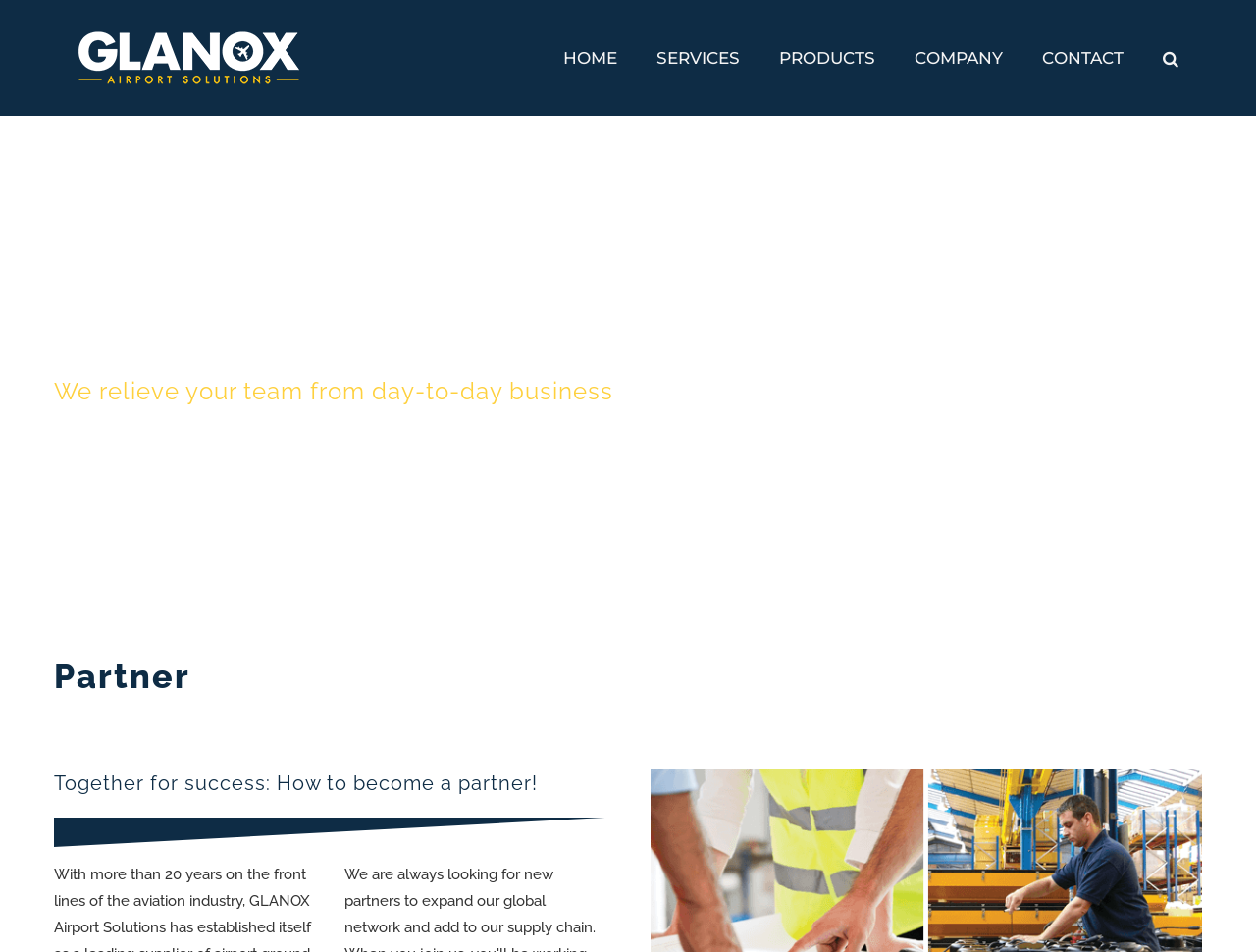Utilize the details in the image to give a detailed response to the question: How many headings are there on the webpage?

The headings on the webpage can be found with bounding boxes of [0.043, 0.326, 0.159, 0.376], [0.043, 0.392, 0.488, 0.431], [0.043, 0.687, 0.957, 0.736], and [0.043, 0.808, 0.482, 0.838] respectively.